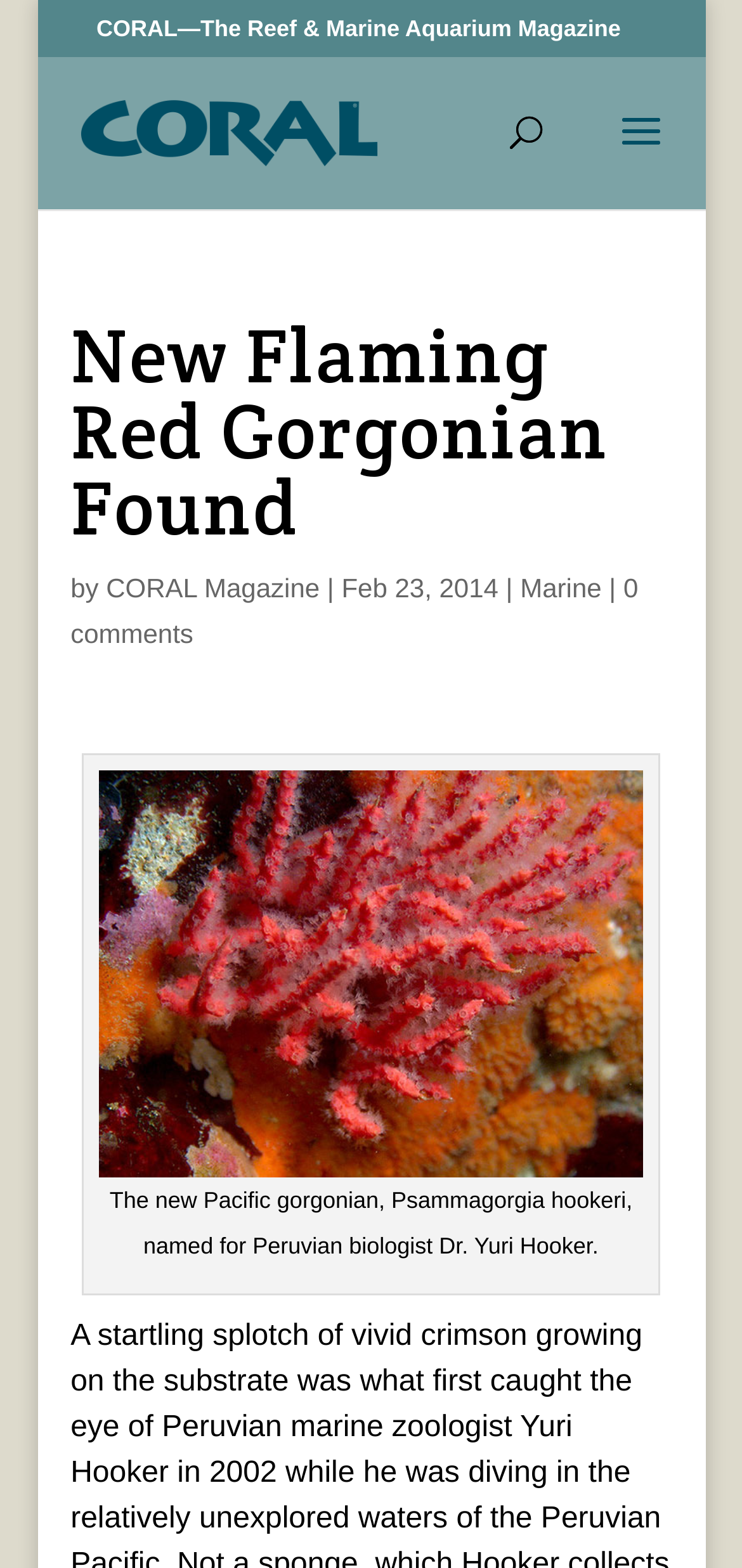Extract the main heading from the webpage content.

New Flaming Red Gorgonian Found